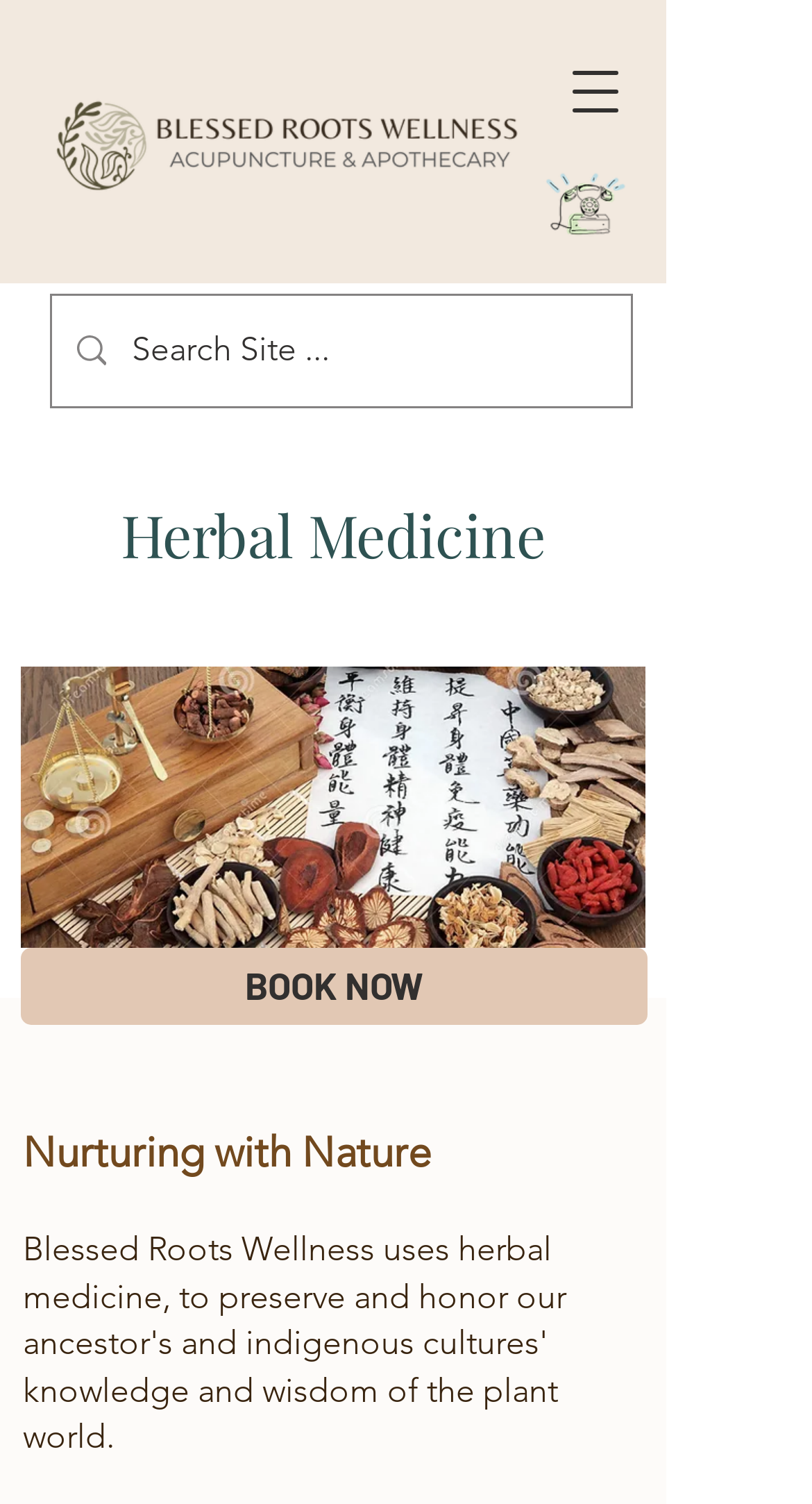Bounding box coordinates must be specified in the format (top-left x, top-left y, bottom-right x, bottom-right y). All values should be floating point numbers between 0 and 1. What are the bounding box coordinates of the UI element described as: BOOK NOW

[0.026, 0.63, 0.797, 0.682]